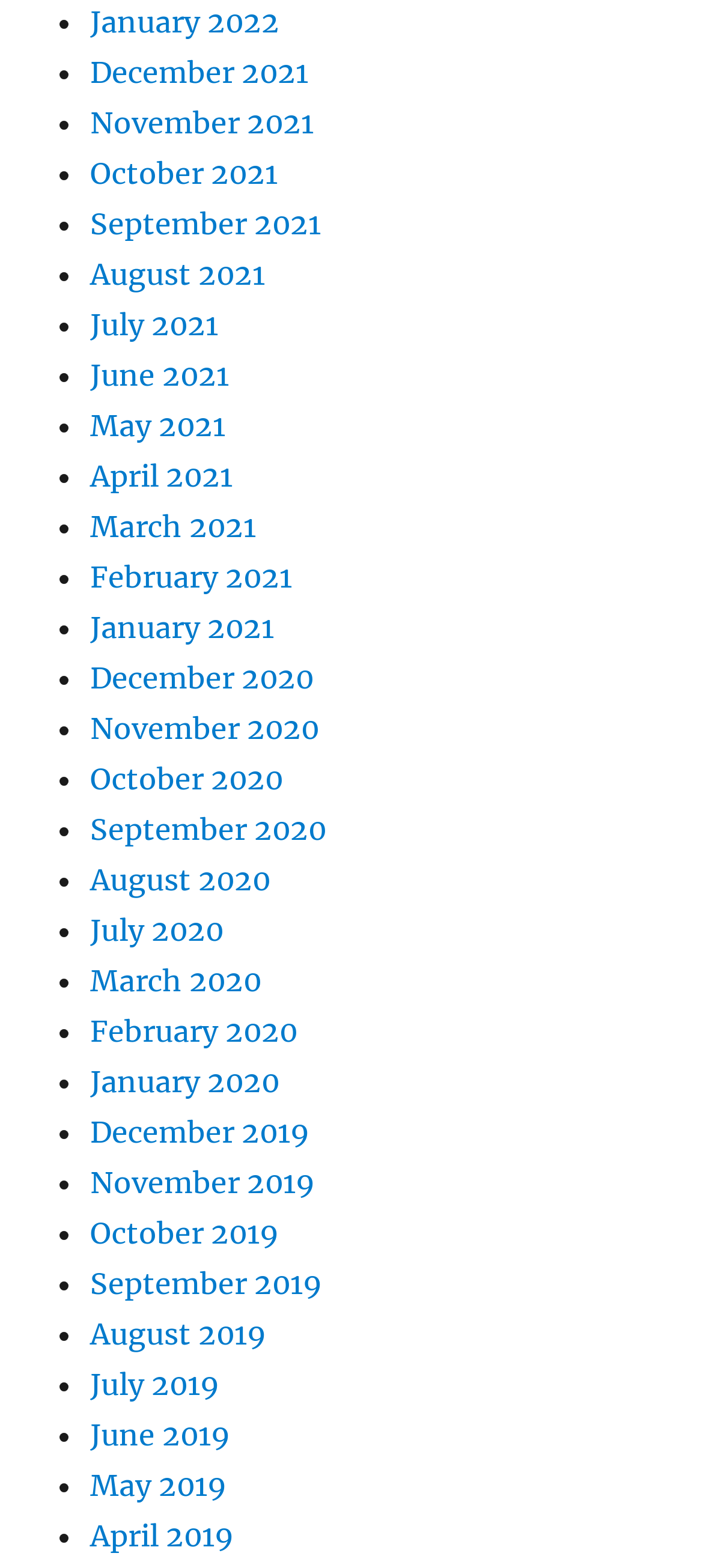Select the bounding box coordinates of the element I need to click to carry out the following instruction: "View November 2021".

[0.128, 0.067, 0.446, 0.09]